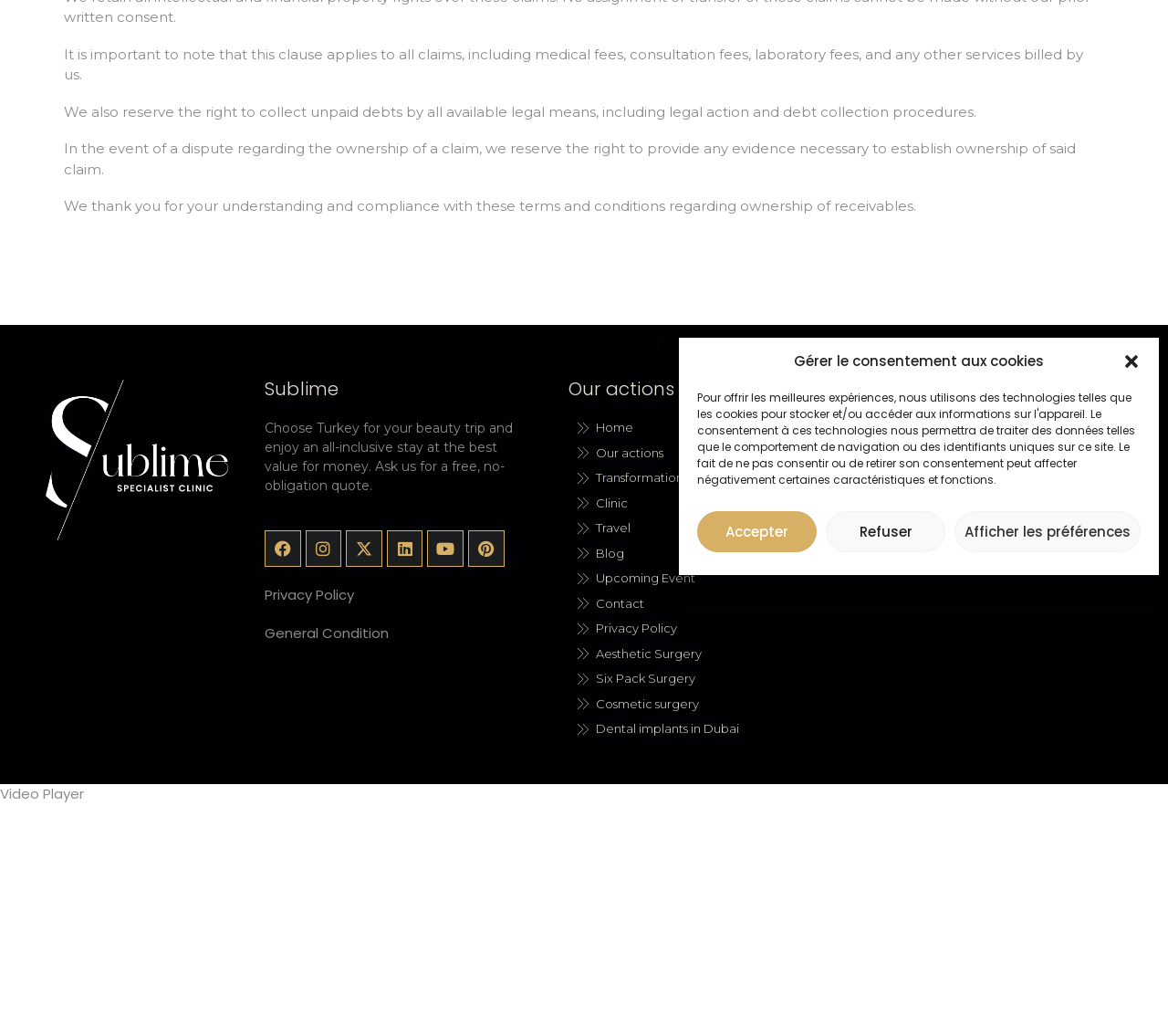Provide the bounding box coordinates of the UI element that matches the description: "Contact".

[0.495, 0.574, 0.727, 0.591]